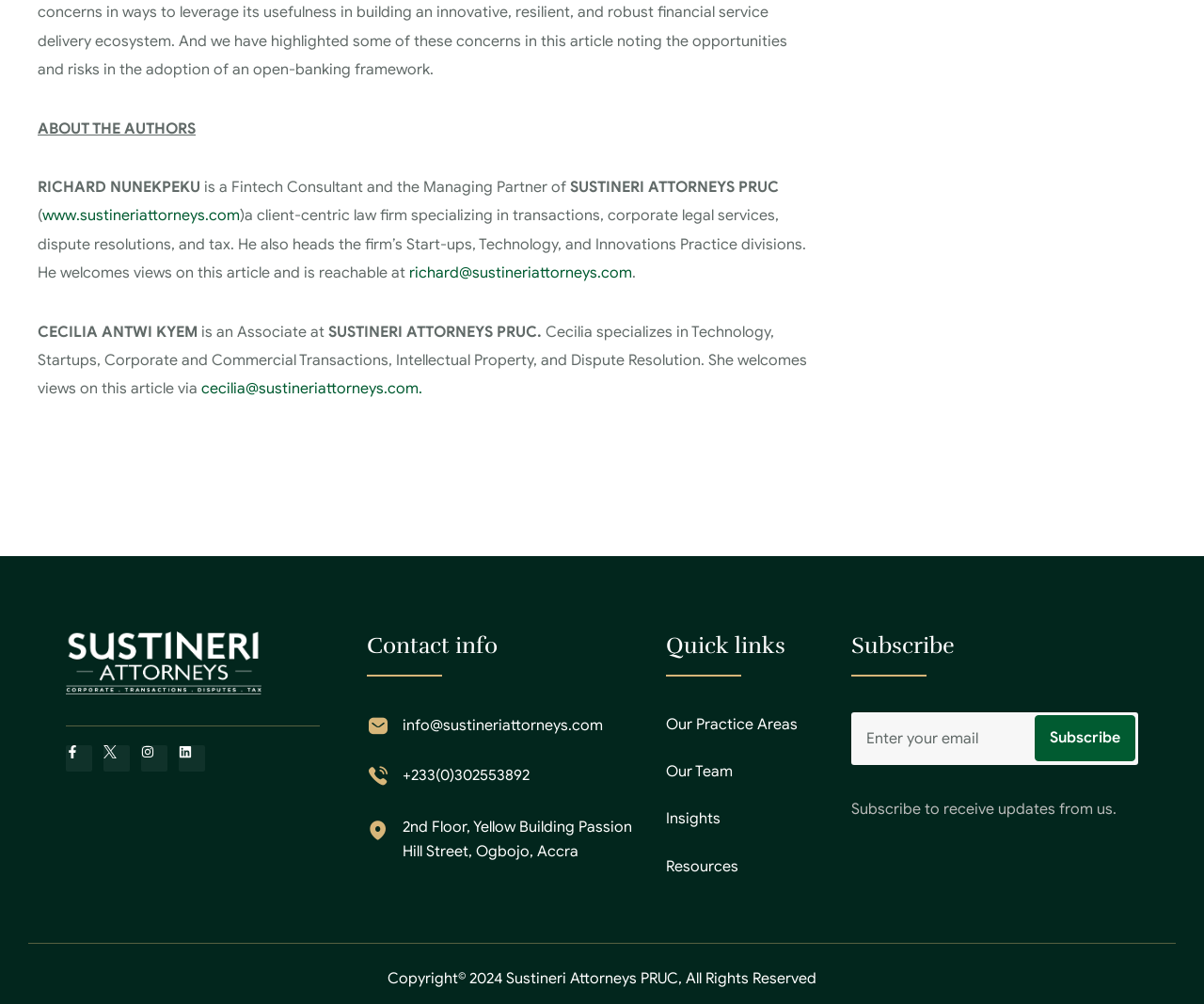Determine the coordinates of the bounding box that should be clicked to complete the instruction: "Select a finish". The coordinates should be represented by four float numbers between 0 and 1: [left, top, right, bottom].

None